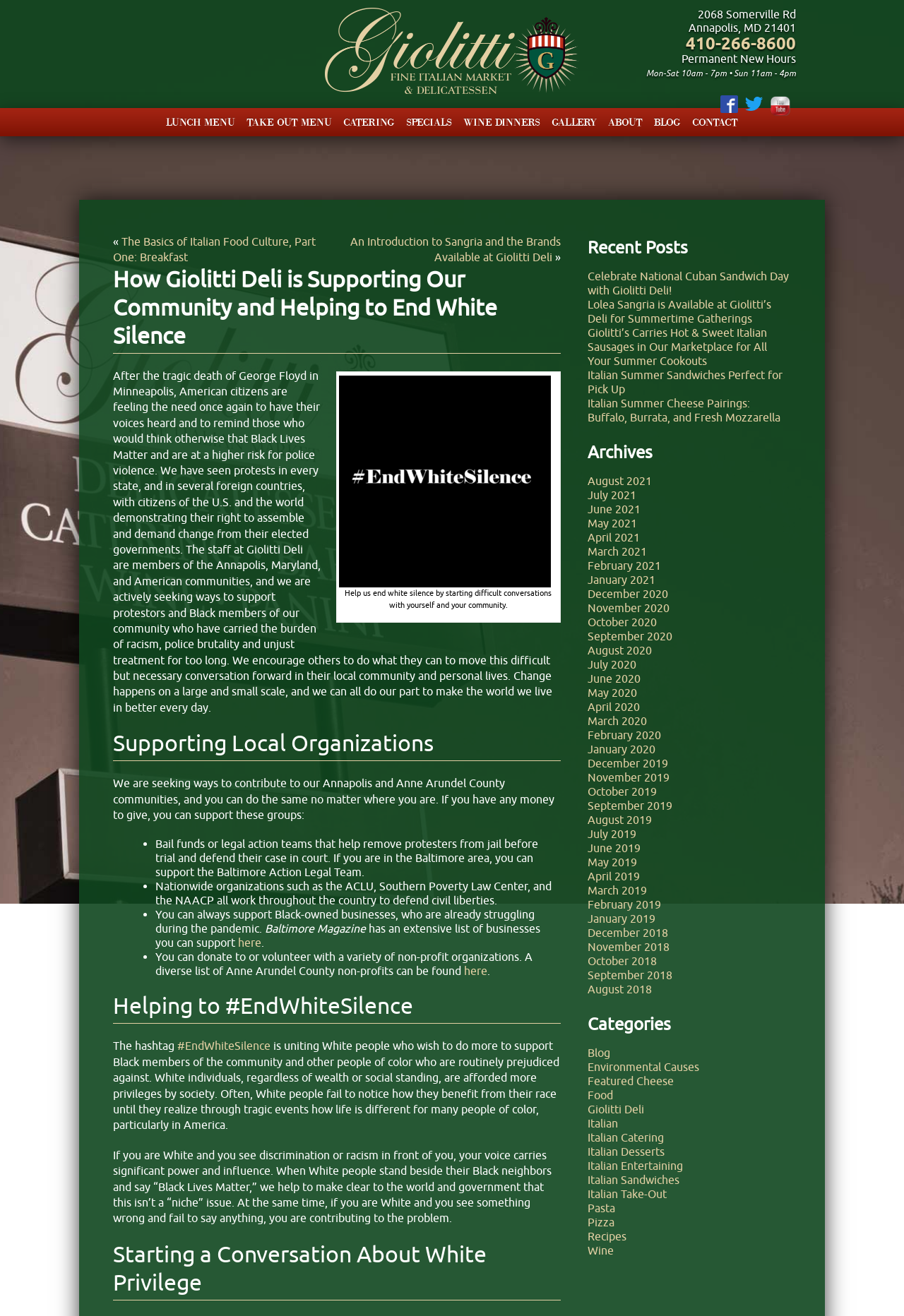Give a one-word or one-phrase response to the question: 
What is the purpose of the hashtag #EndWhiteSilence?

Uniting White people to support Black members of the community